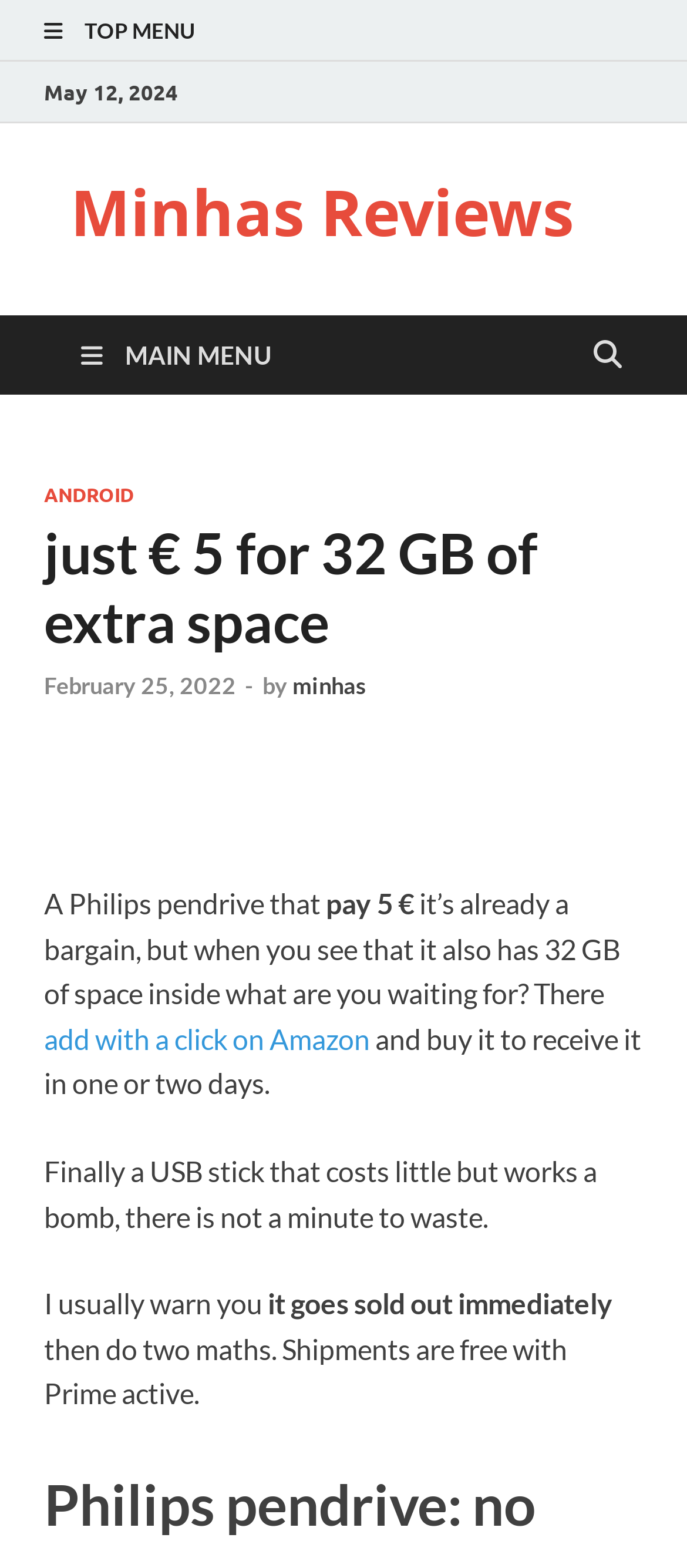What is the estimated delivery time for the product?
Please provide a detailed answer to the question.

The text mentions that you can 'receive it in one or two days' if you buy the product, which indicates the estimated delivery time.